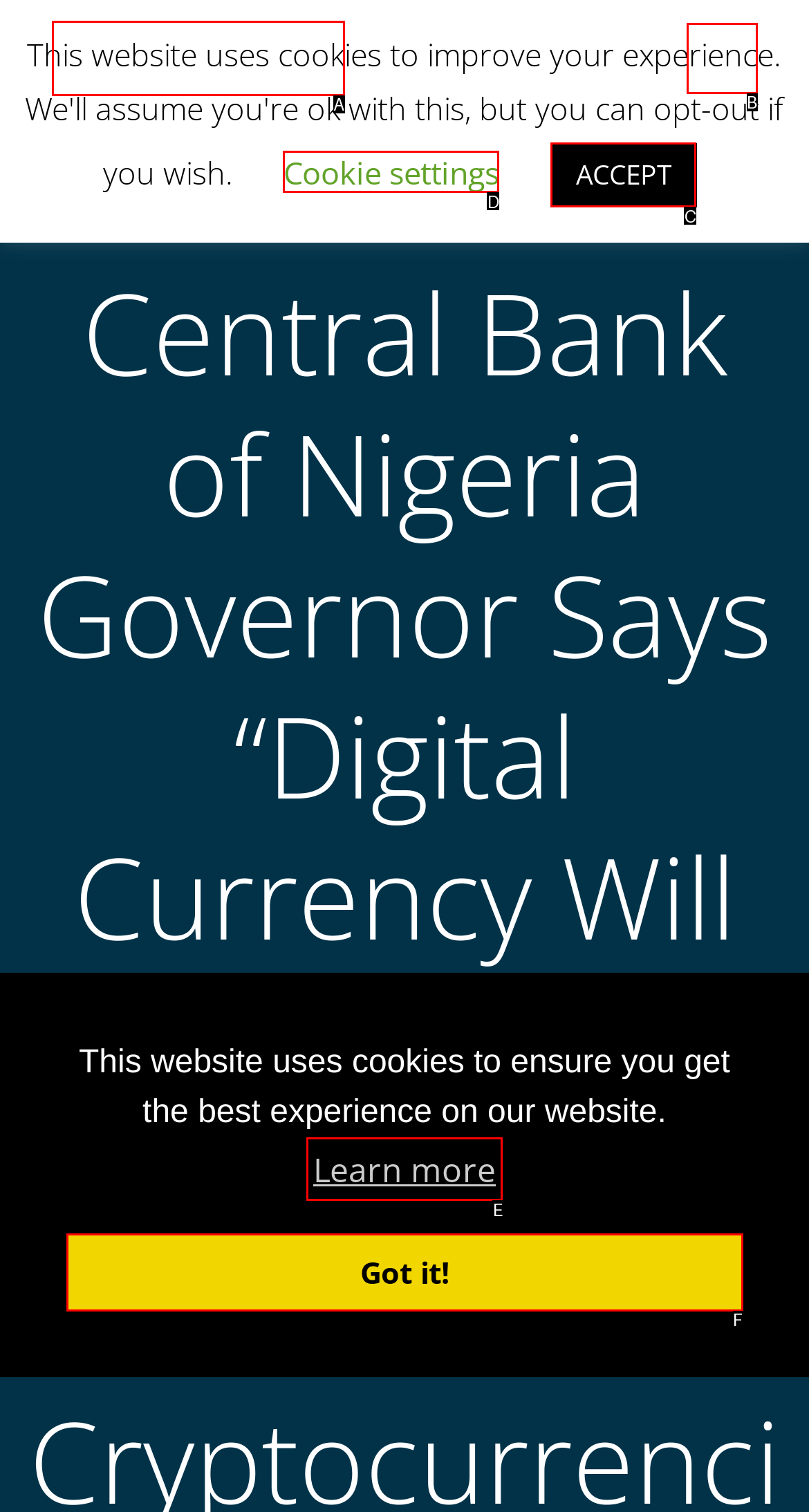Based on the description Cookie settings, identify the most suitable HTML element from the options. Provide your answer as the corresponding letter.

D